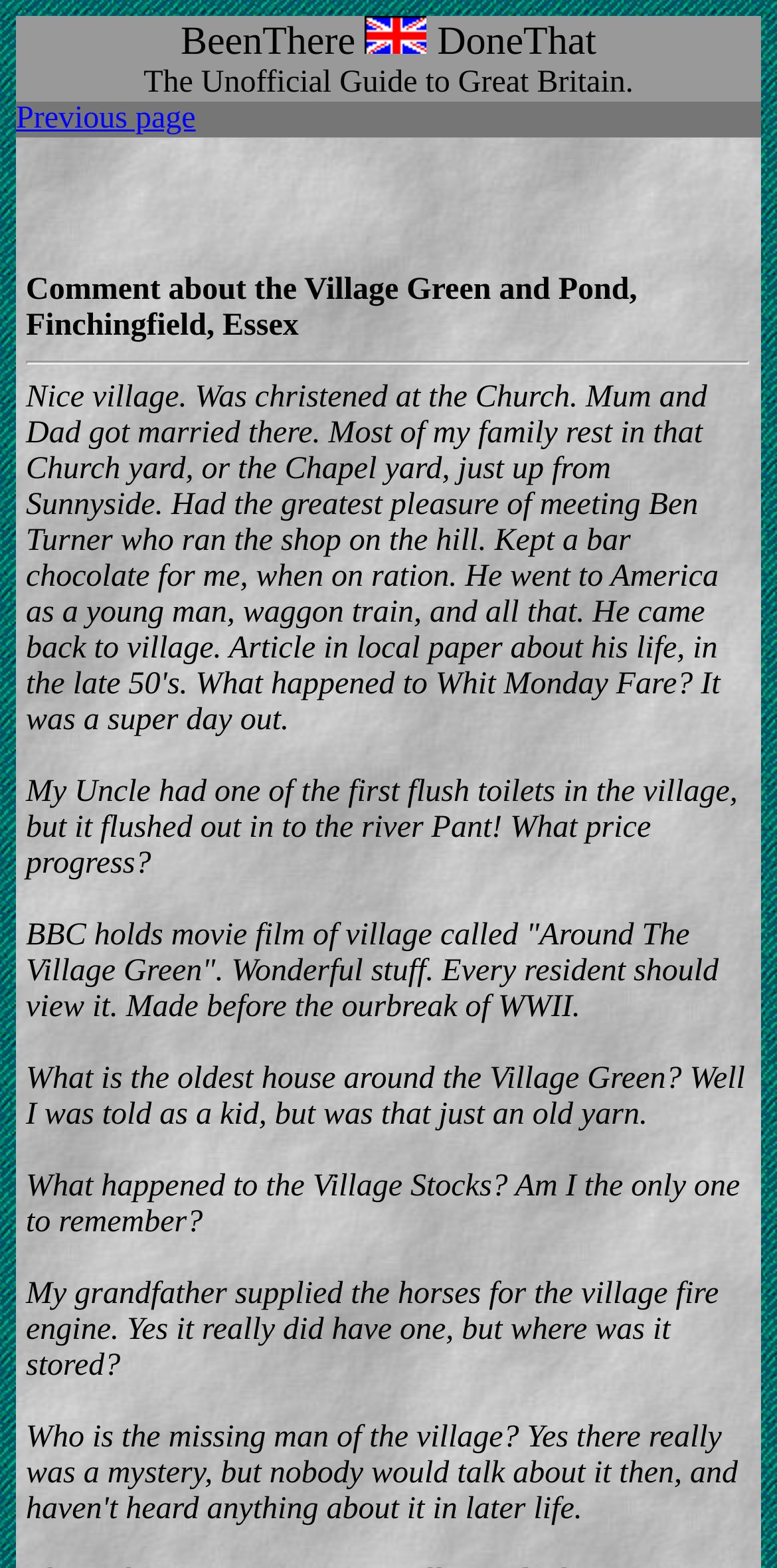Construct a comprehensive description capturing every detail on the webpage.

The webpage is a guide to Great Britain, with a focus on user-generated comments and stories about specific locations. At the top of the page, there is a header section that features the title "BeenThere-DoneThat: Comments" and a United Kingdom flag icon. Below the header, the title "The Unofficial Guide to Great Britain" is displayed prominently.

On the left side of the page, there is a "Previous page" link, which suggests that this is one of multiple pages in the guide. The main content of the page consists of several user-submitted comments, each with a brief story or anecdote about a specific location in Great Britain. These comments are arranged in a vertical list, with each comment separated by a horizontal line.

The comments themselves are quite detailed and provide interesting insights into the history and culture of the locations mentioned. For example, one comment talks about the Village Green and Pond in Finchingfield, Essex, while another mentions a movie film about the village made by the BBC. Other comments discuss the oldest house around the Village Green, the Village Stocks, and the village fire engine.

Overall, the webpage has a simple and straightforward layout, with a focus on showcasing user-generated content and stories about Great Britain.